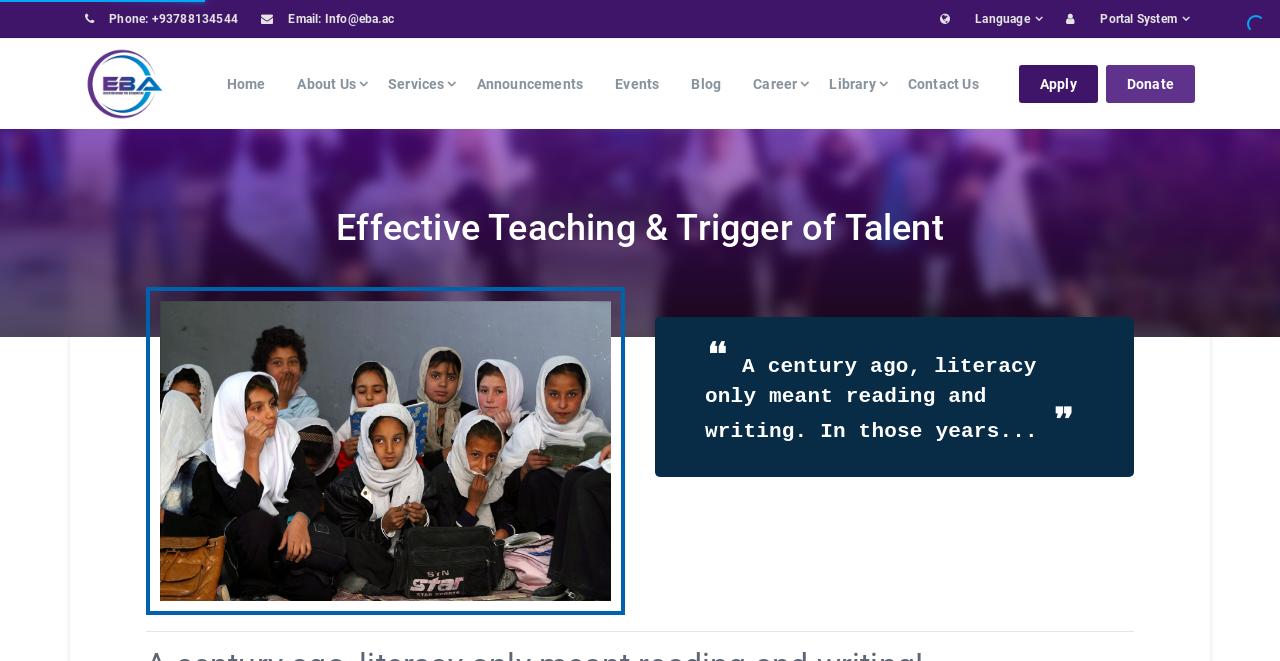Answer this question in one word or a short phrase: What is the main topic of the webpage?

Education